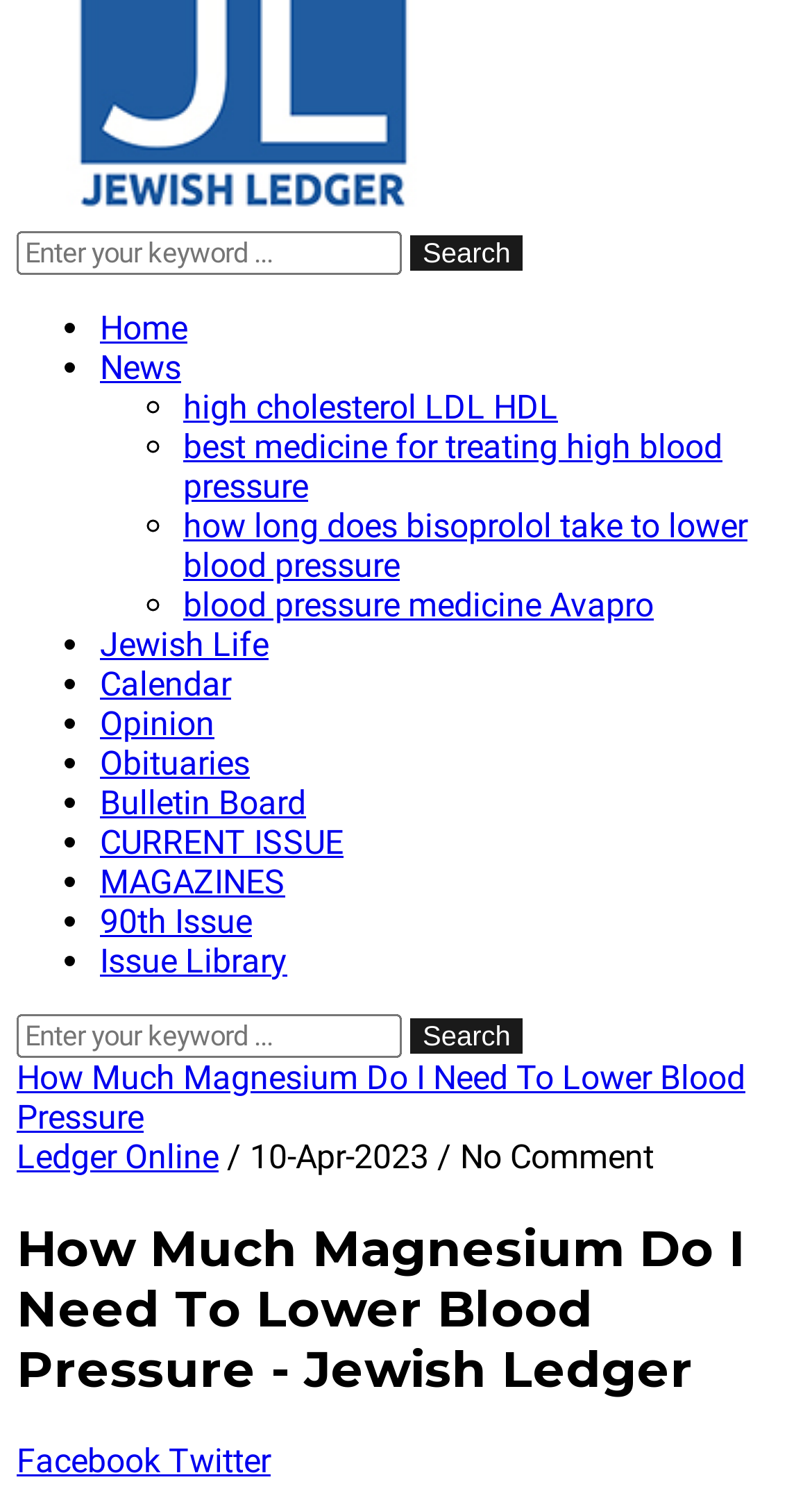Please answer the following question using a single word or phrase: 
What is the date mentioned on the webpage?

10-Apr-2023